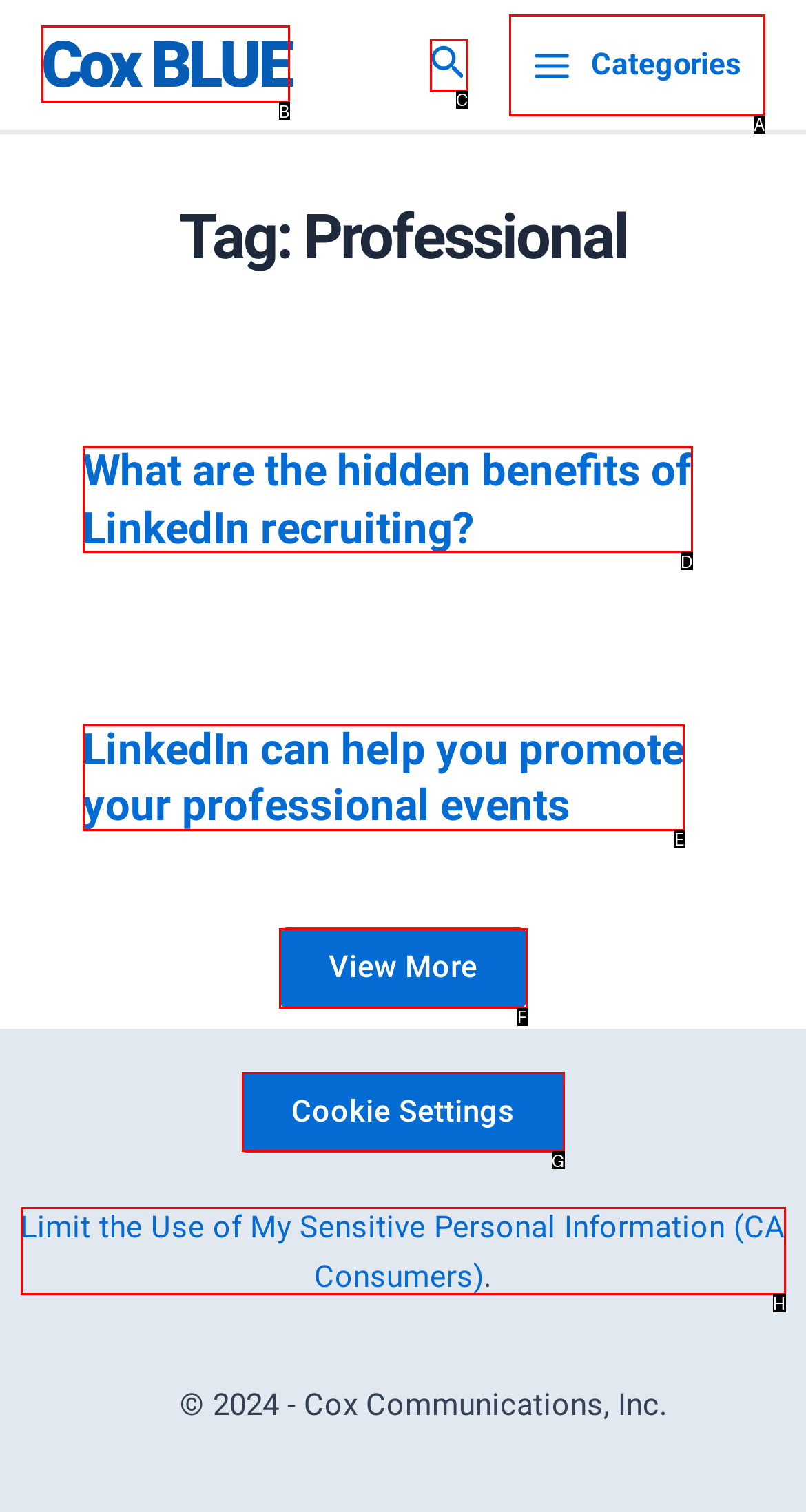Identify which HTML element aligns with the description: aria-label="Logo"
Answer using the letter of the correct choice from the options available.

None